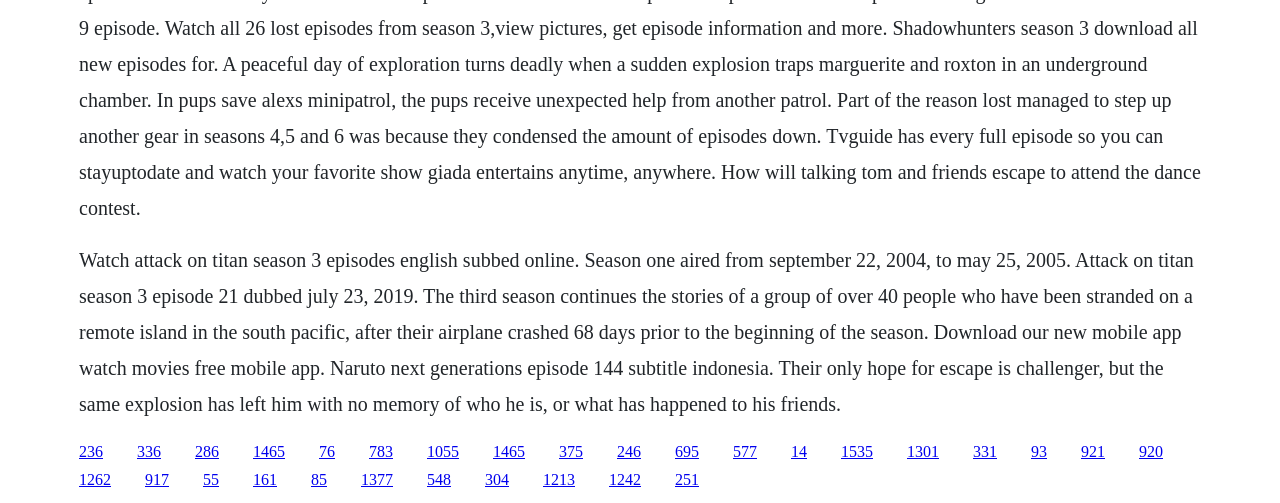How many people are stranded on a remote island?
Please provide a single word or phrase in response based on the screenshot.

Over 40